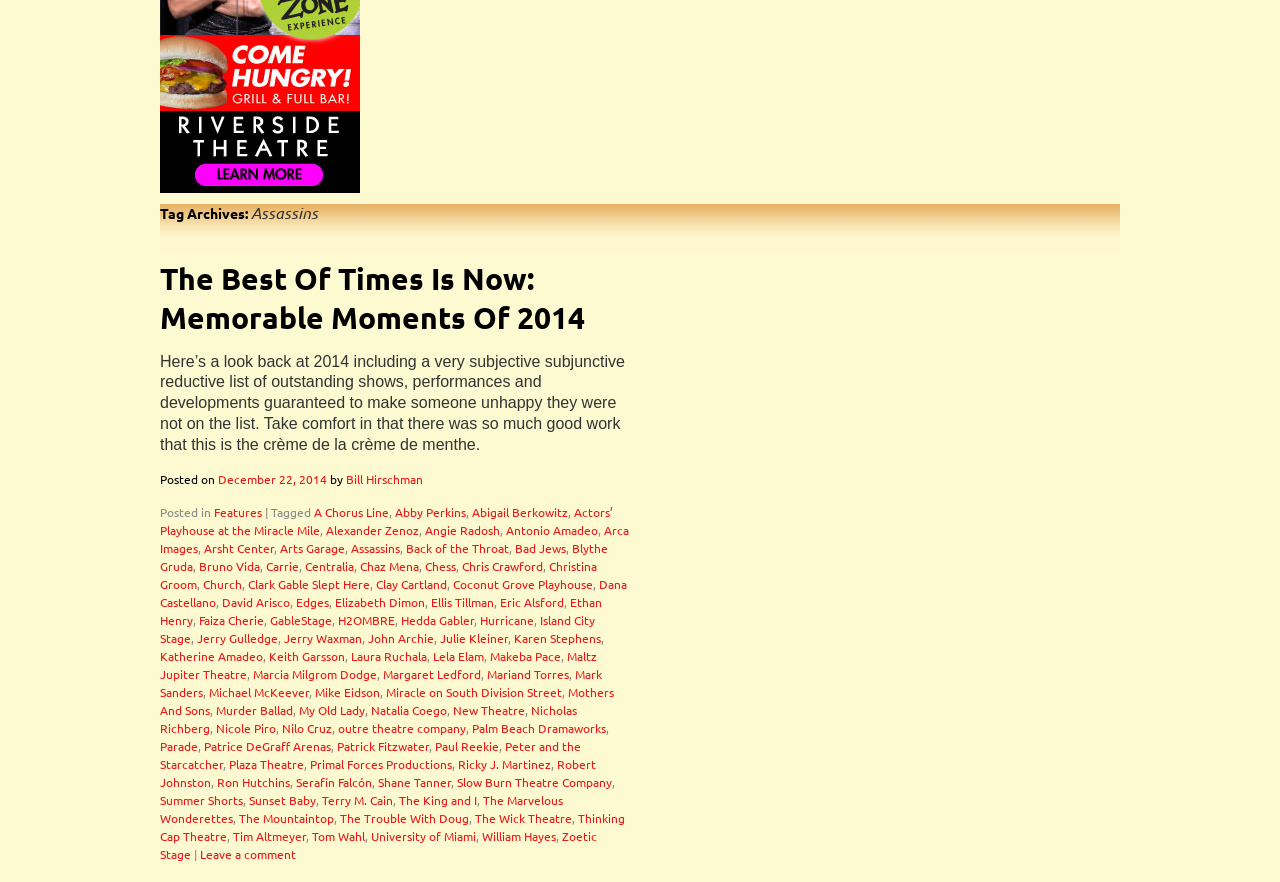What is the date of the article?
Utilize the information in the image to give a detailed answer to the question.

I found the date of the article by looking at the link element with the text 'December 22, 2014' which is a child of the root element and is preceded by the text 'Posted on'.